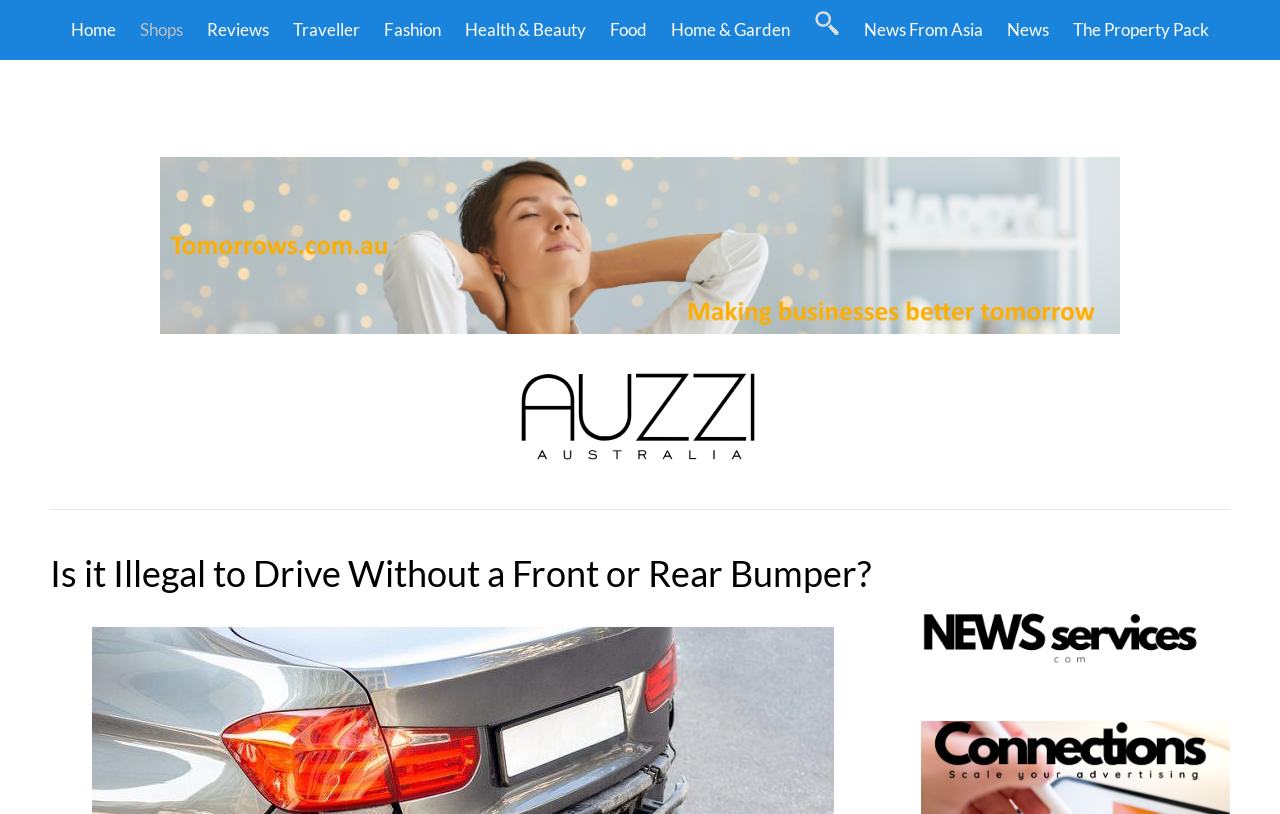Please provide a brief answer to the following inquiry using a single word or phrase:
How many headings are there on the webpage?

1